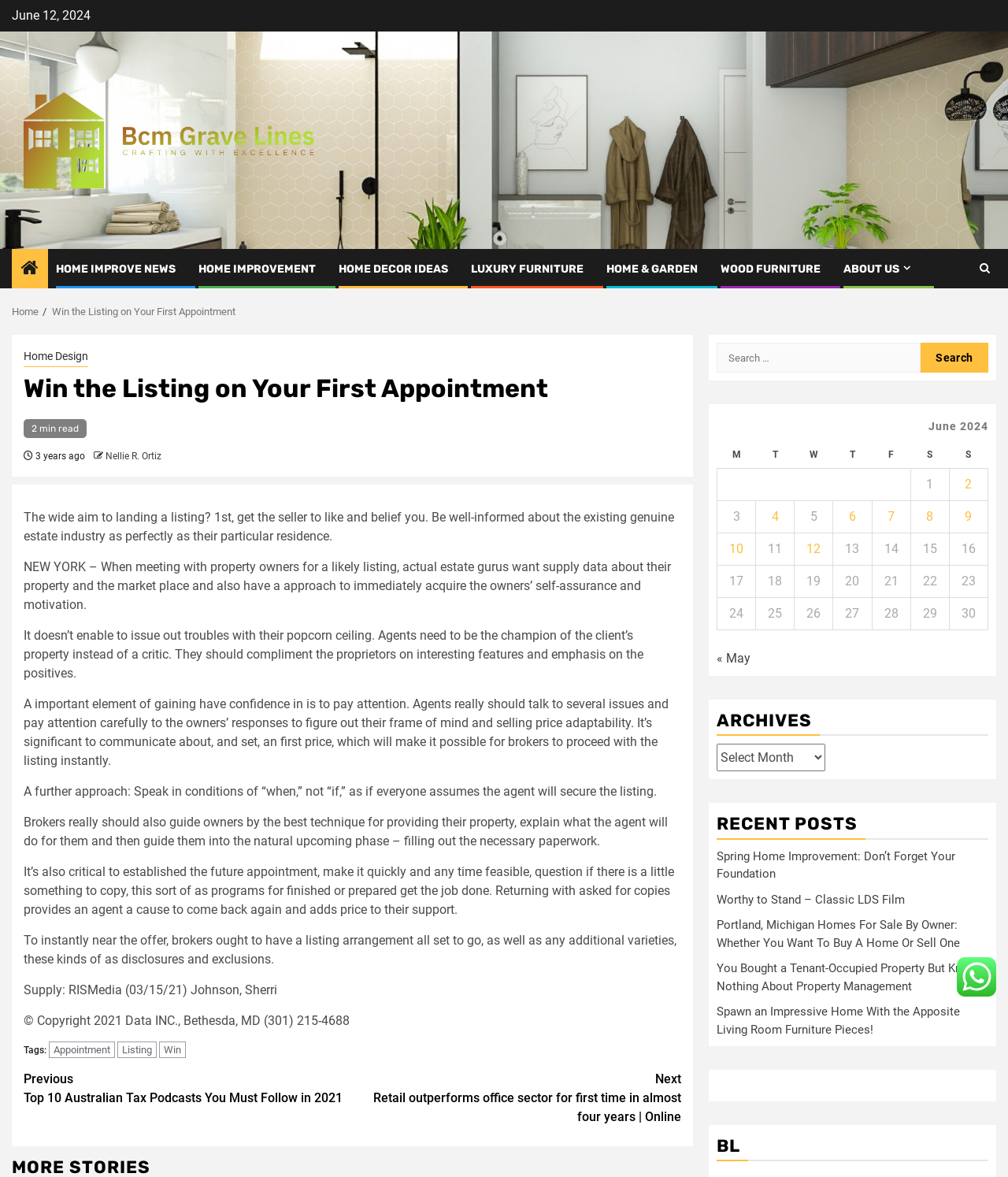Respond to the question below with a single word or phrase: What is the purpose of the meeting with property owners?

To win the listing